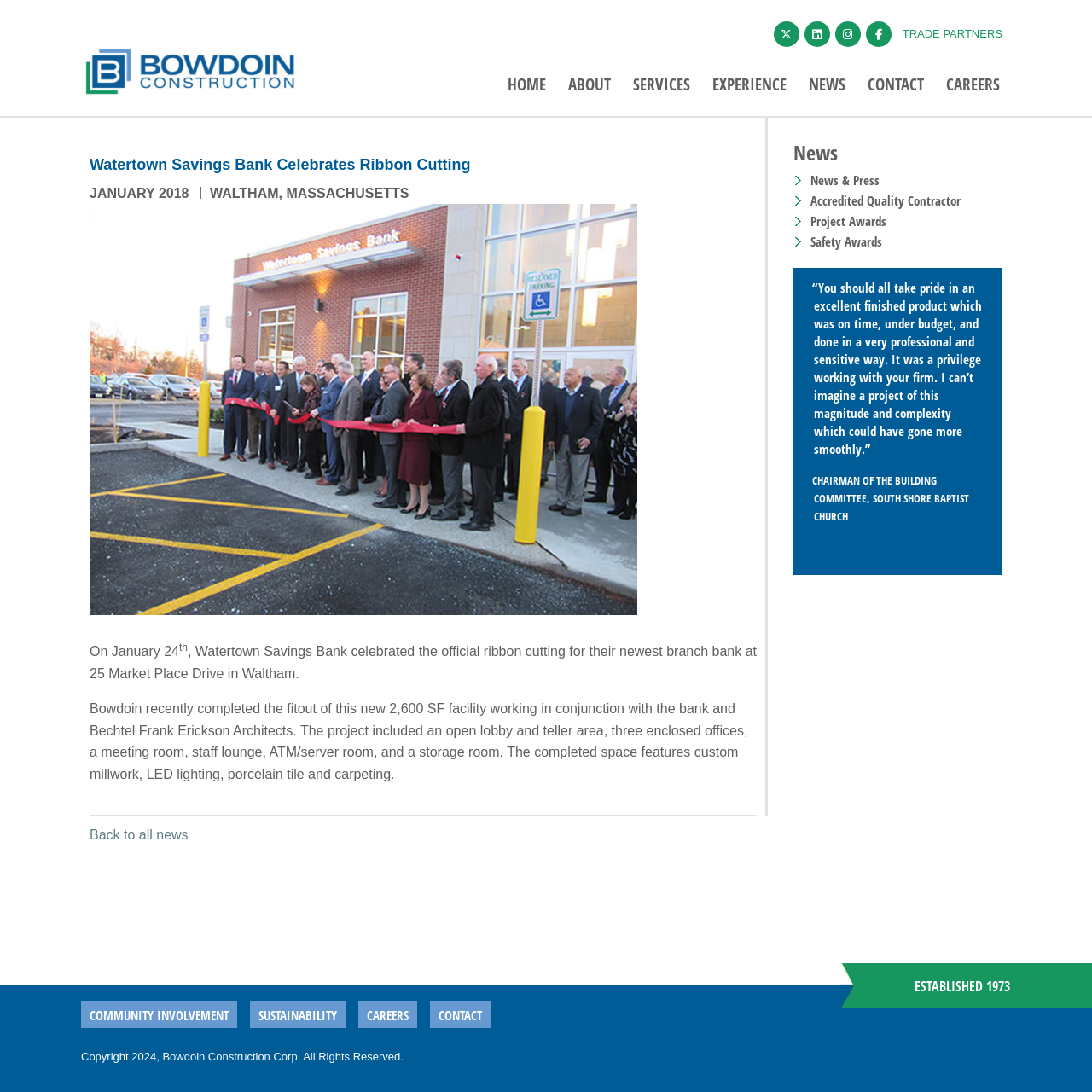Please locate the bounding box coordinates of the element's region that needs to be clicked to follow the instruction: "Read the testimonial quote". The bounding box coordinates should be provided as four float numbers between 0 and 1, i.e., [left, top, right, bottom].

[0.744, 0.255, 0.9, 0.501]